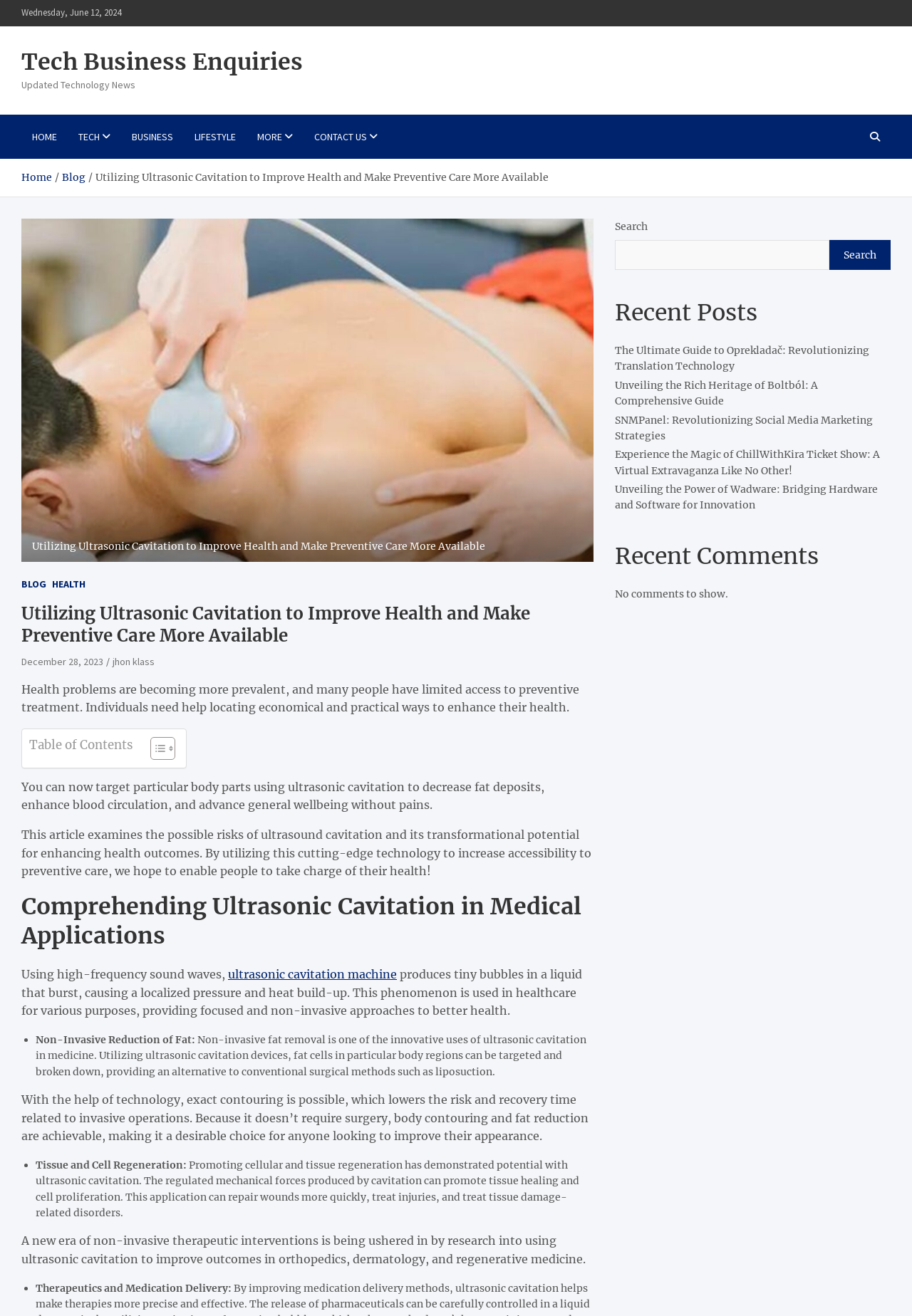Locate the heading on the webpage and return its text.

Utilizing Ultrasonic Cavitation to Improve Health and Make Preventive Care More Available